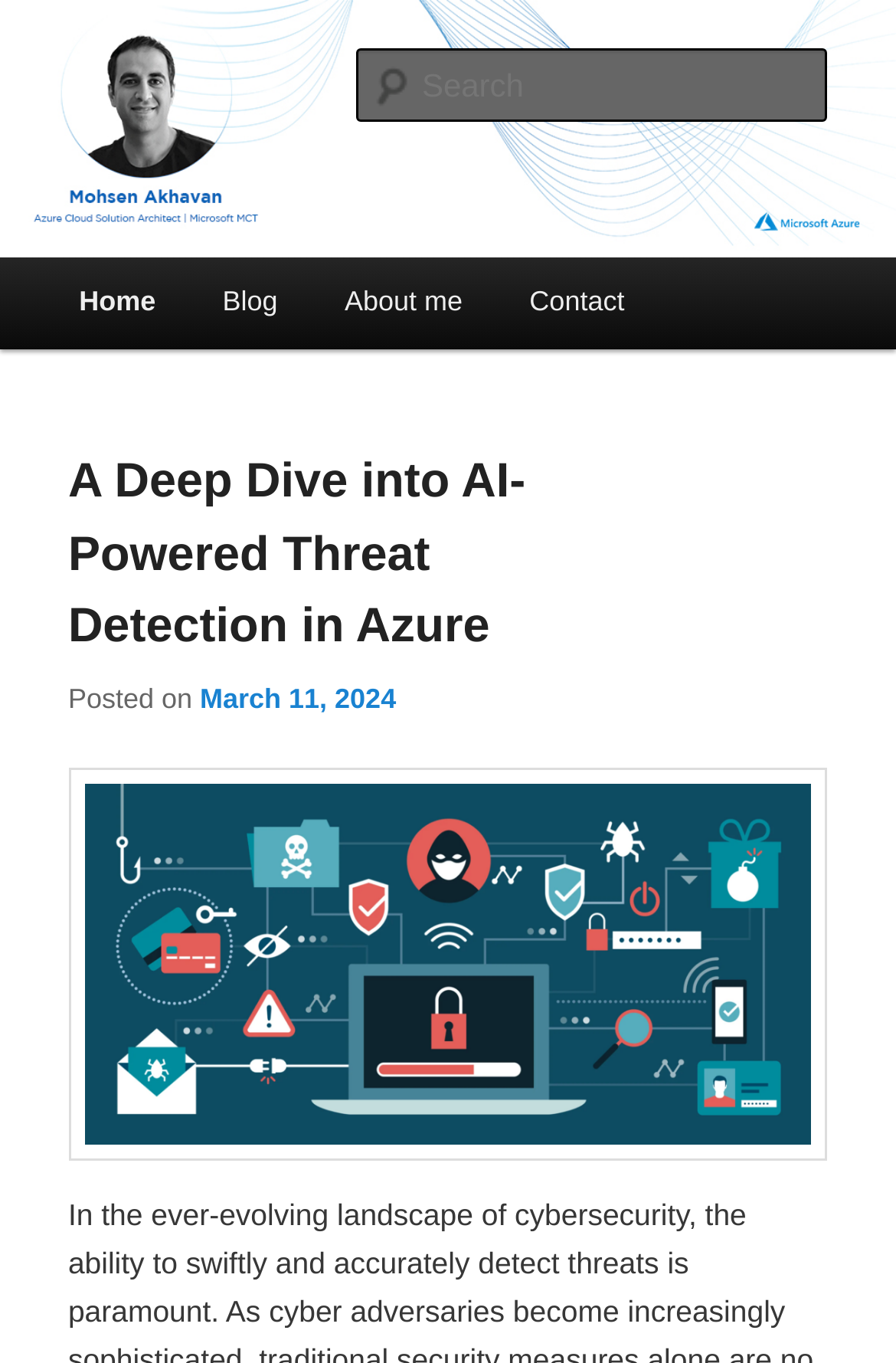Is there a search function on the page?
Using the information from the image, give a concise answer in one word or a short phrase.

Yes